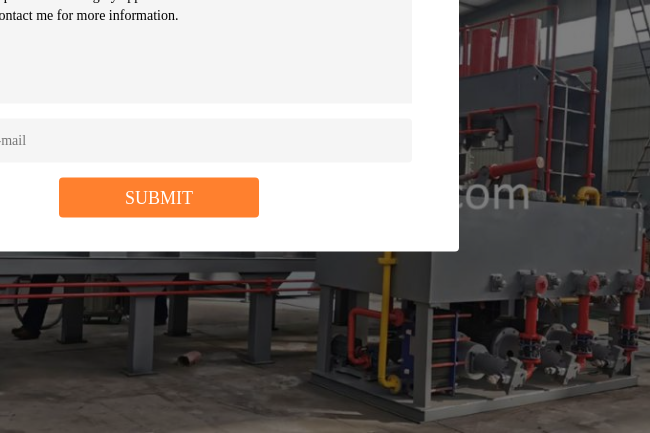What is the purpose of the user interface?
Give a comprehensive and detailed explanation for the question.

The user interface is designed to invite viewers to leave a message, promising a swift response for further inquiries, which suggests that the purpose of the interface is to facilitate communication between potential customers and the product provider.